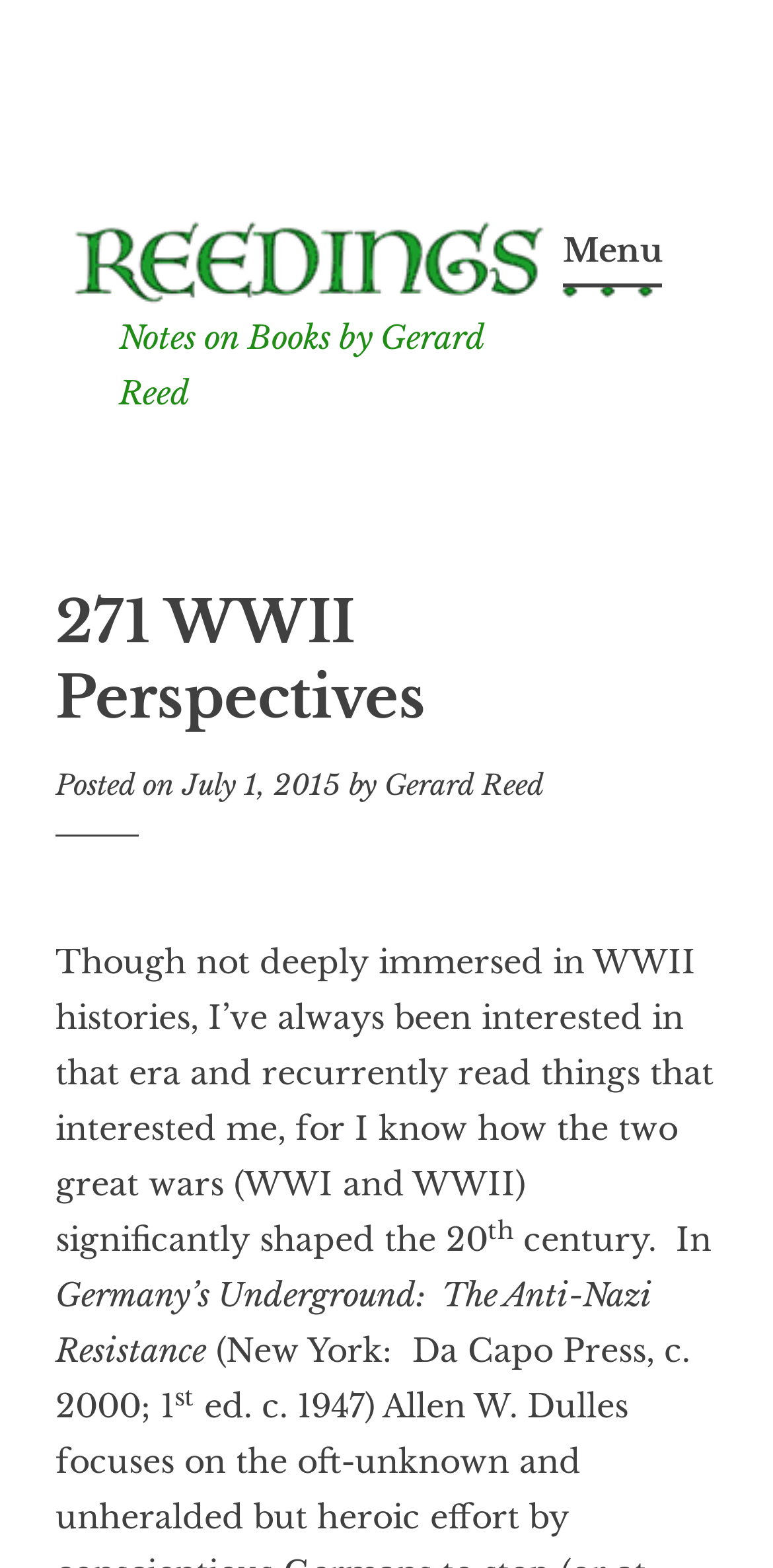Respond to the following question using a concise word or phrase: 
What is the topic of interest of the author?

WWII histories